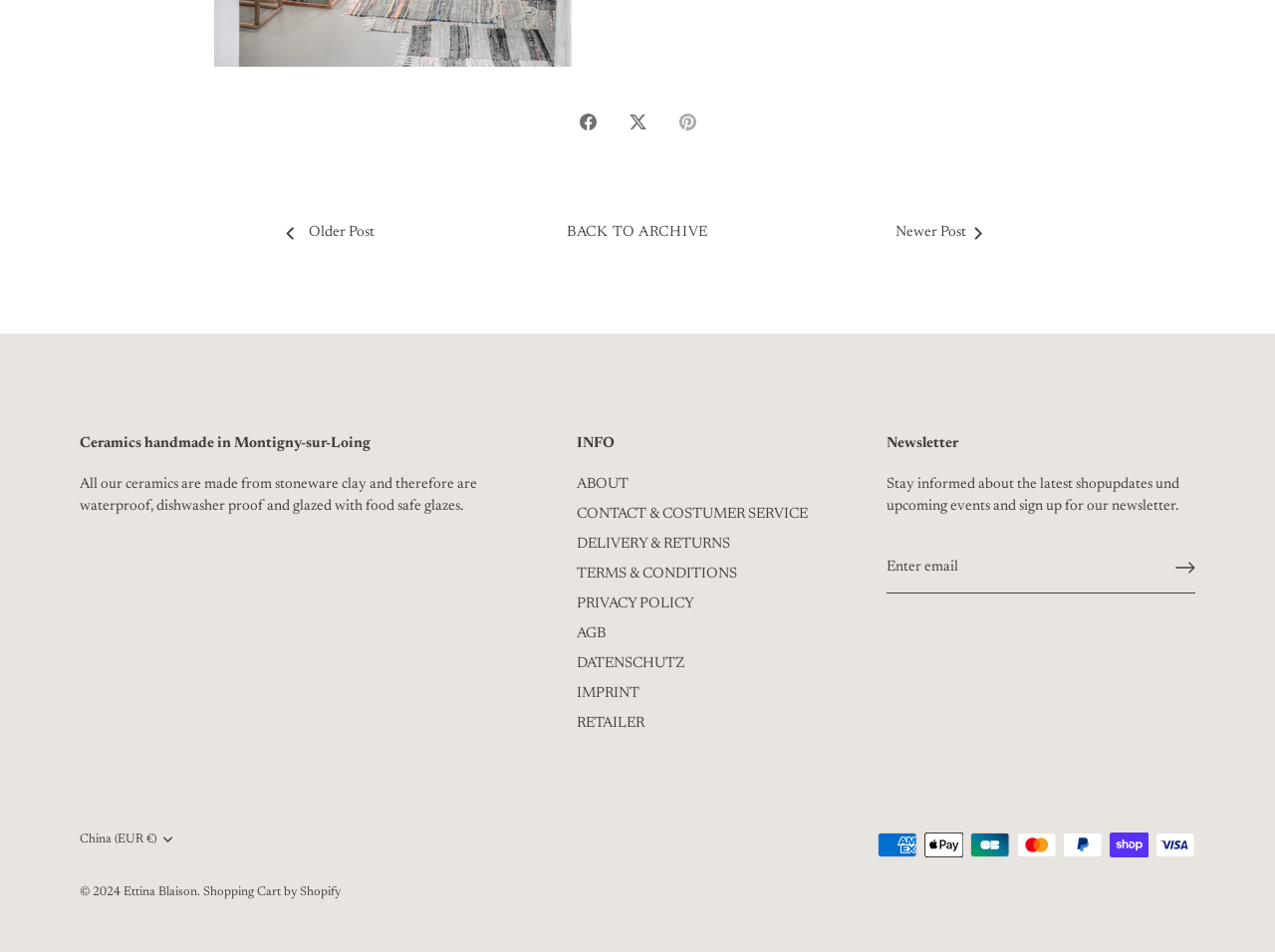From the details in the image, provide a thorough response to the question: What is the function of the 'Sign up' button?

The 'Sign up' button is located next to the textbox labeled 'Email' and is accompanied by a right arrow long image. This suggests that the button is used to sign up for the newsletter by submitting the email address.